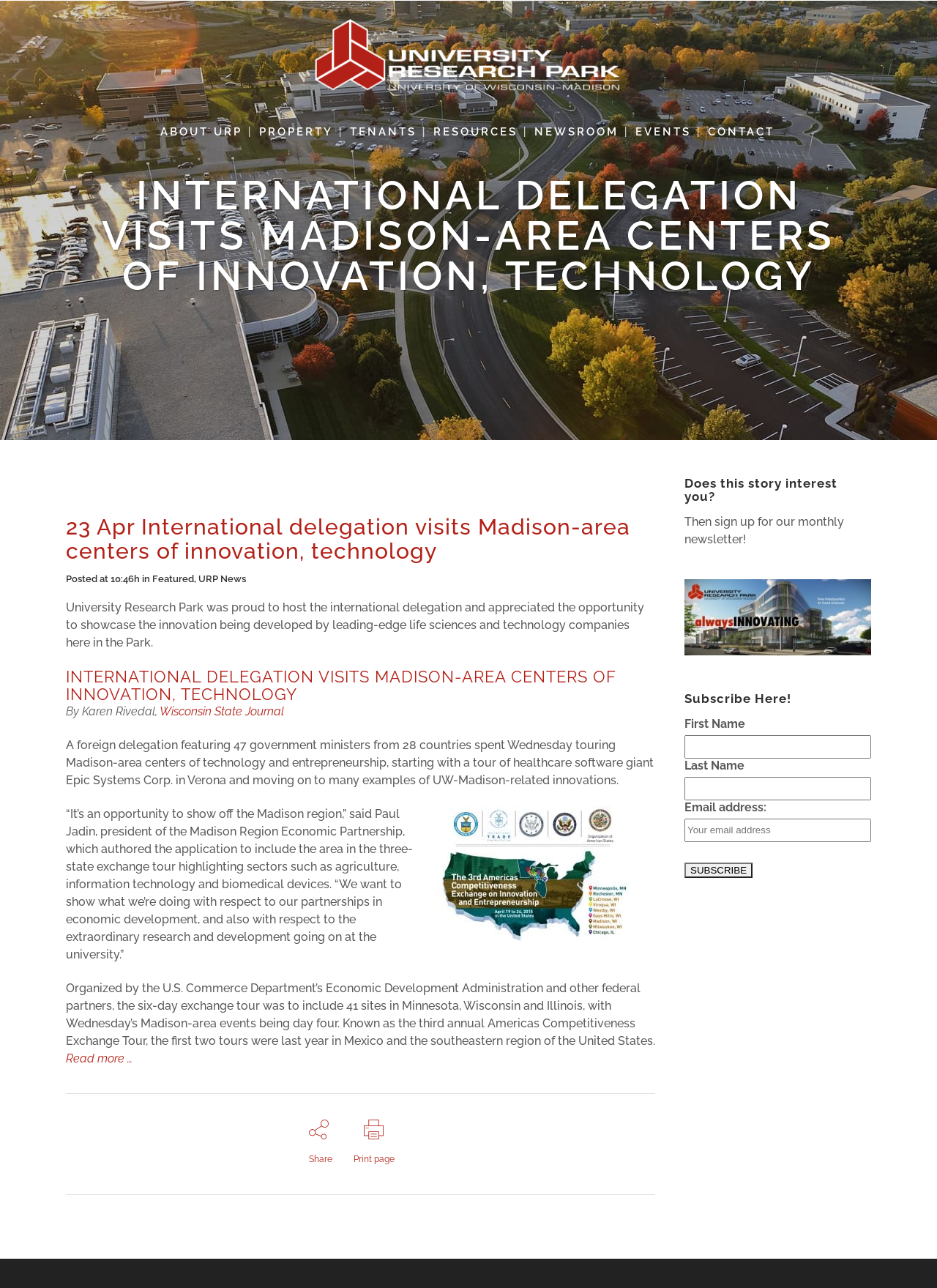Please identify the bounding box coordinates of the element's region that should be clicked to execute the following instruction: "Subscribe to the monthly newsletter". The bounding box coordinates must be four float numbers between 0 and 1, i.e., [left, top, right, bottom].

[0.73, 0.67, 0.803, 0.681]